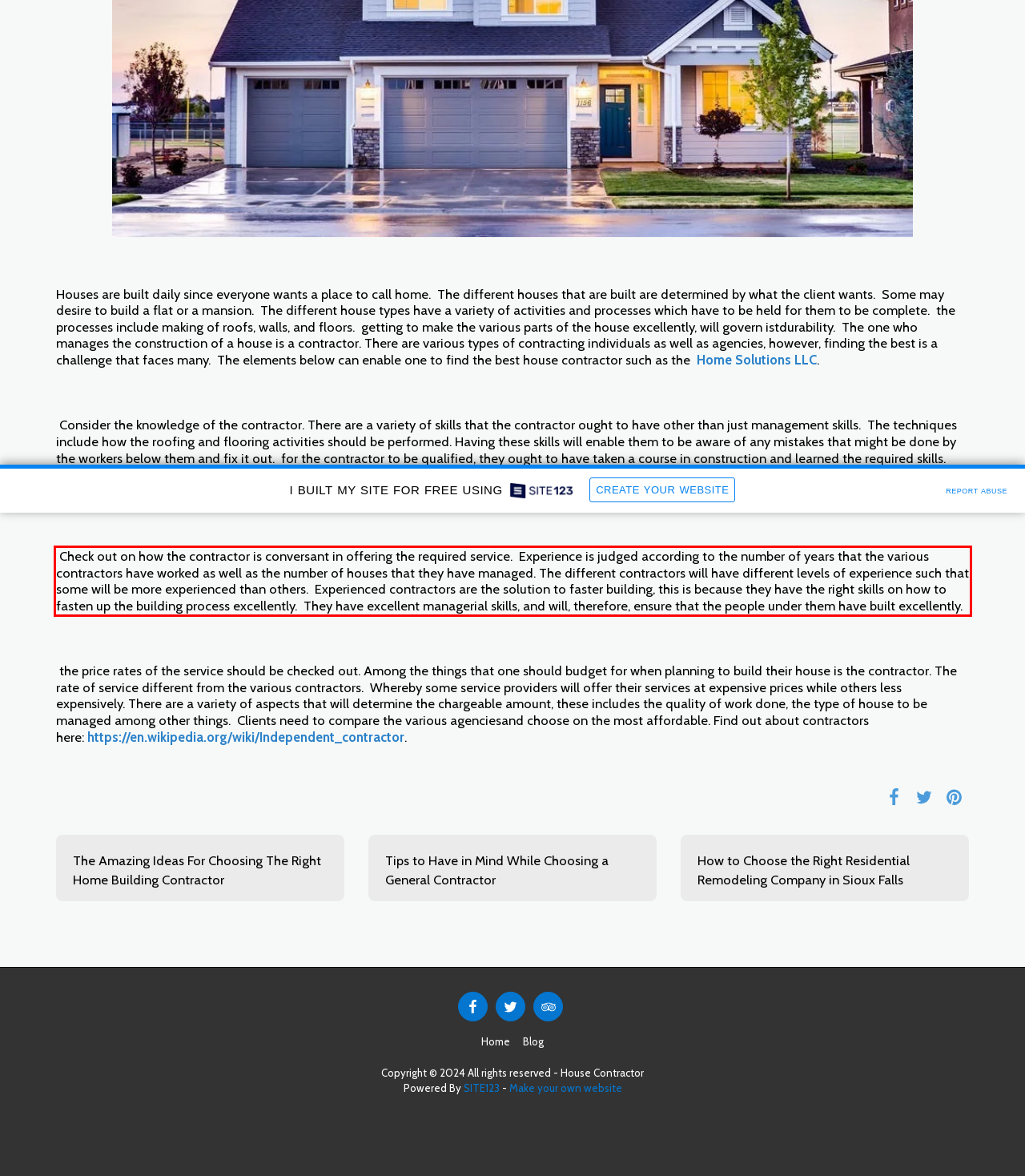Given a webpage screenshot, locate the red bounding box and extract the text content found inside it.

Check out on how the contractor is conversant in offering the required service. Experience is judged according to the number of years that the various contractors have worked as well as the number of houses that they have managed. The different contractors will have different levels of experience such that some will be more experienced than others. Experienced contractors are the solution to faster building, this is because they have the right skills on how to fasten up the building process excellently. They have excellent managerial skills, and will, therefore, ensure that the people under them have built excellently.